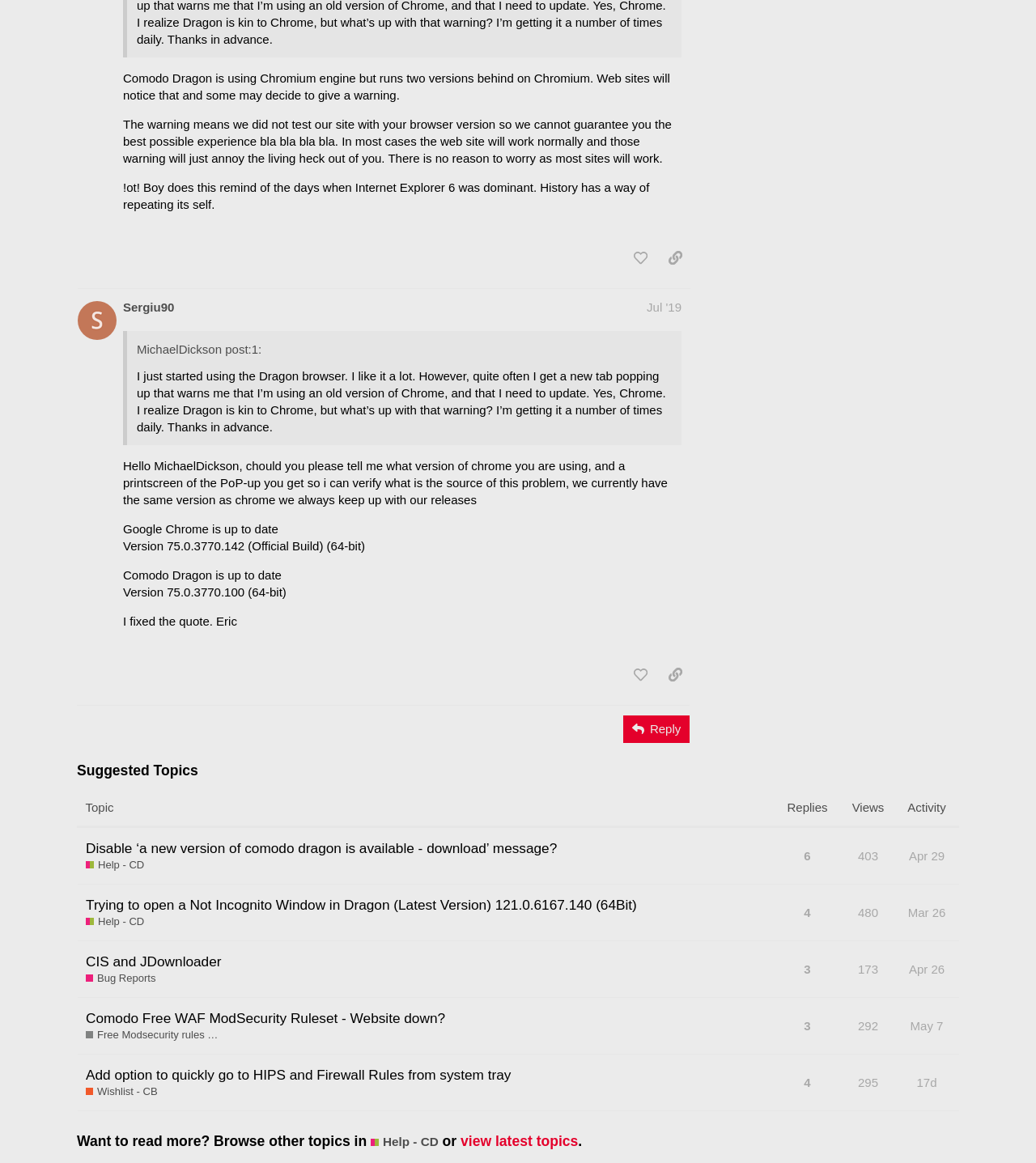Find the bounding box coordinates of the clickable area that will achieve the following instruction: "View suggested topic 'Disable ‘a new version of comodo dragon is available - download’ message?'".

[0.075, 0.711, 0.75, 0.76]